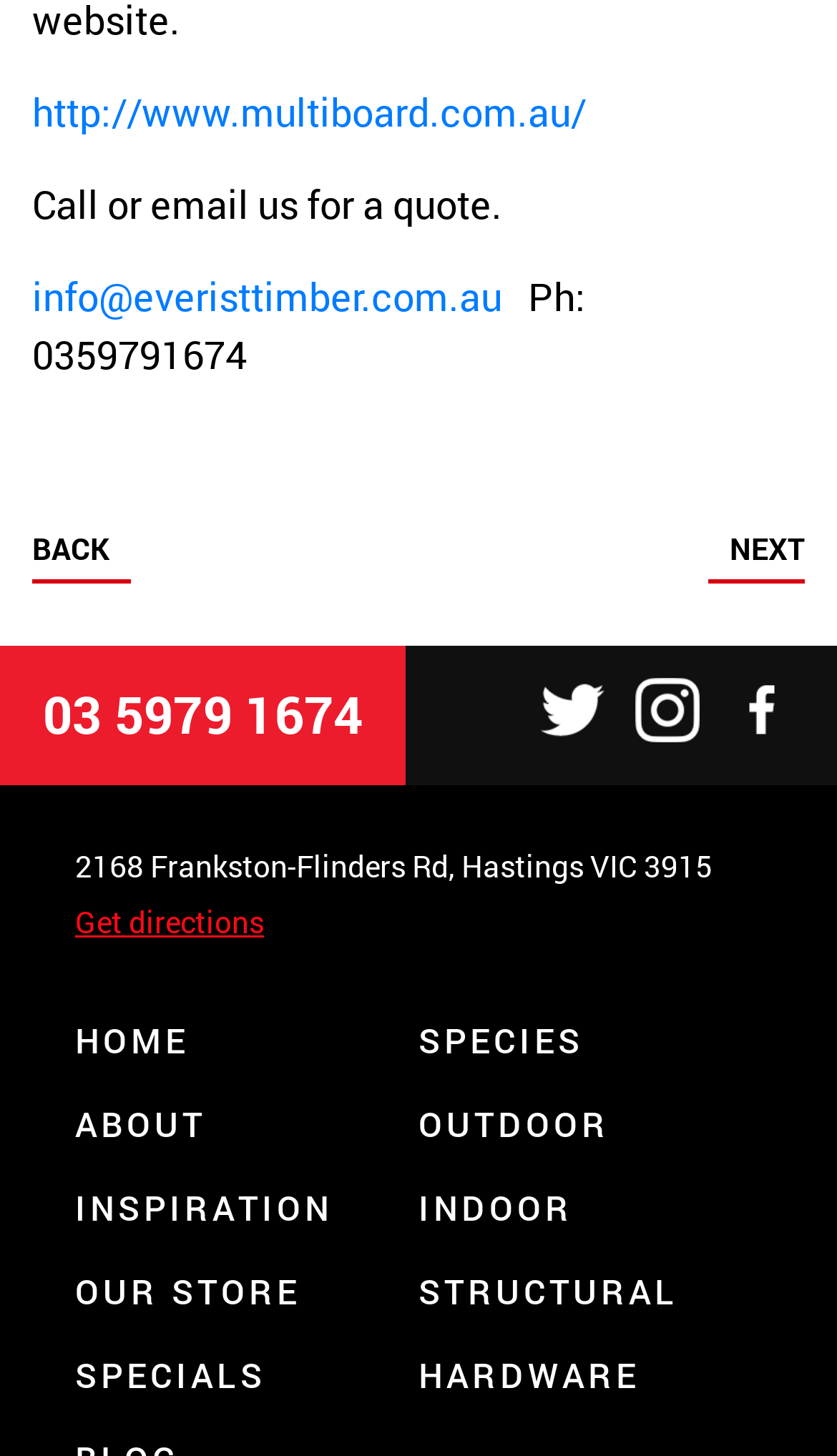Using the information in the image, give a comprehensive answer to the question: 
What are the main categories on the webpage?

The main categories can be found on the left side of the webpage, listed vertically.